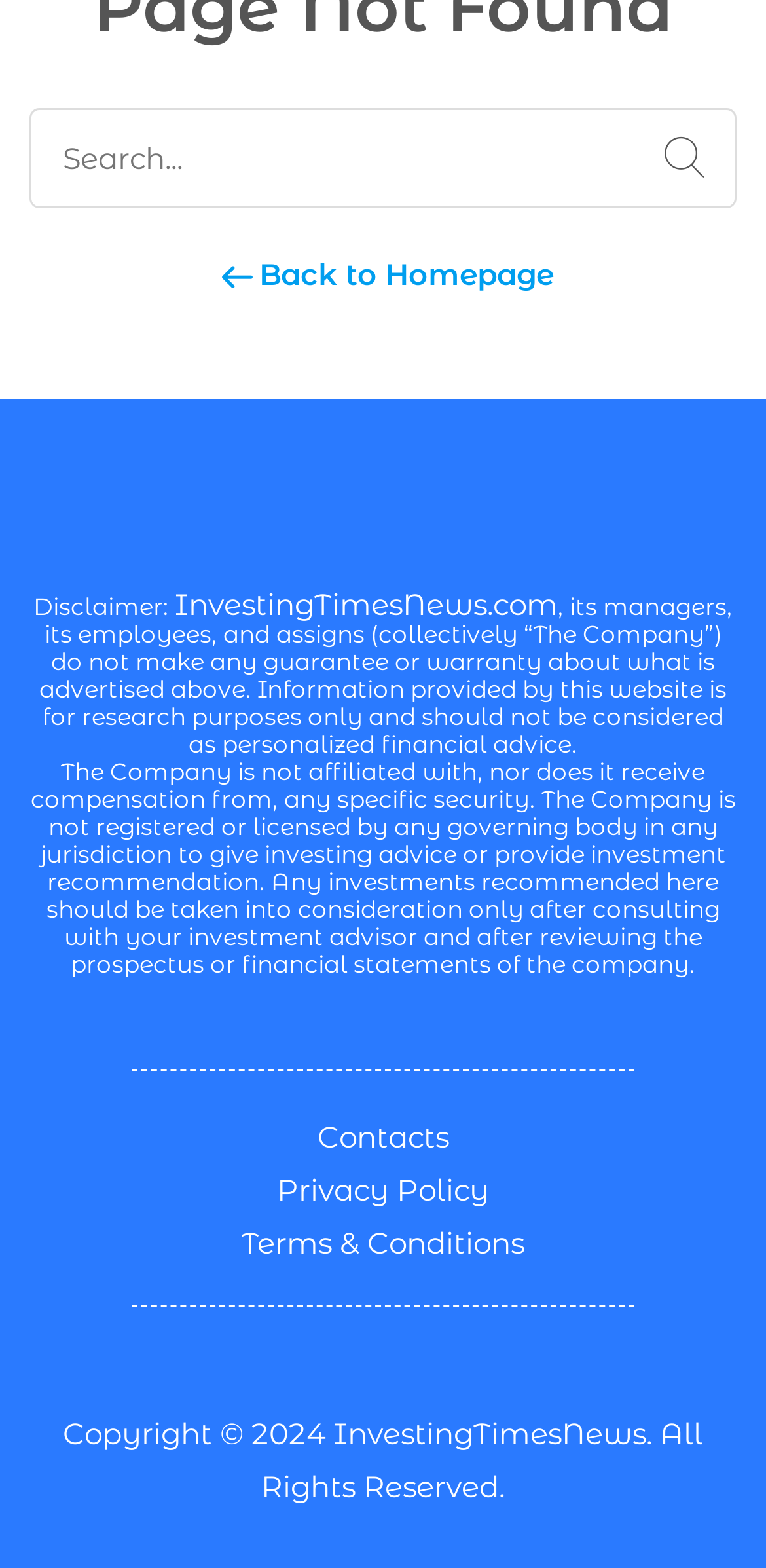Extract the bounding box coordinates for the UI element described as: "About Us".

None